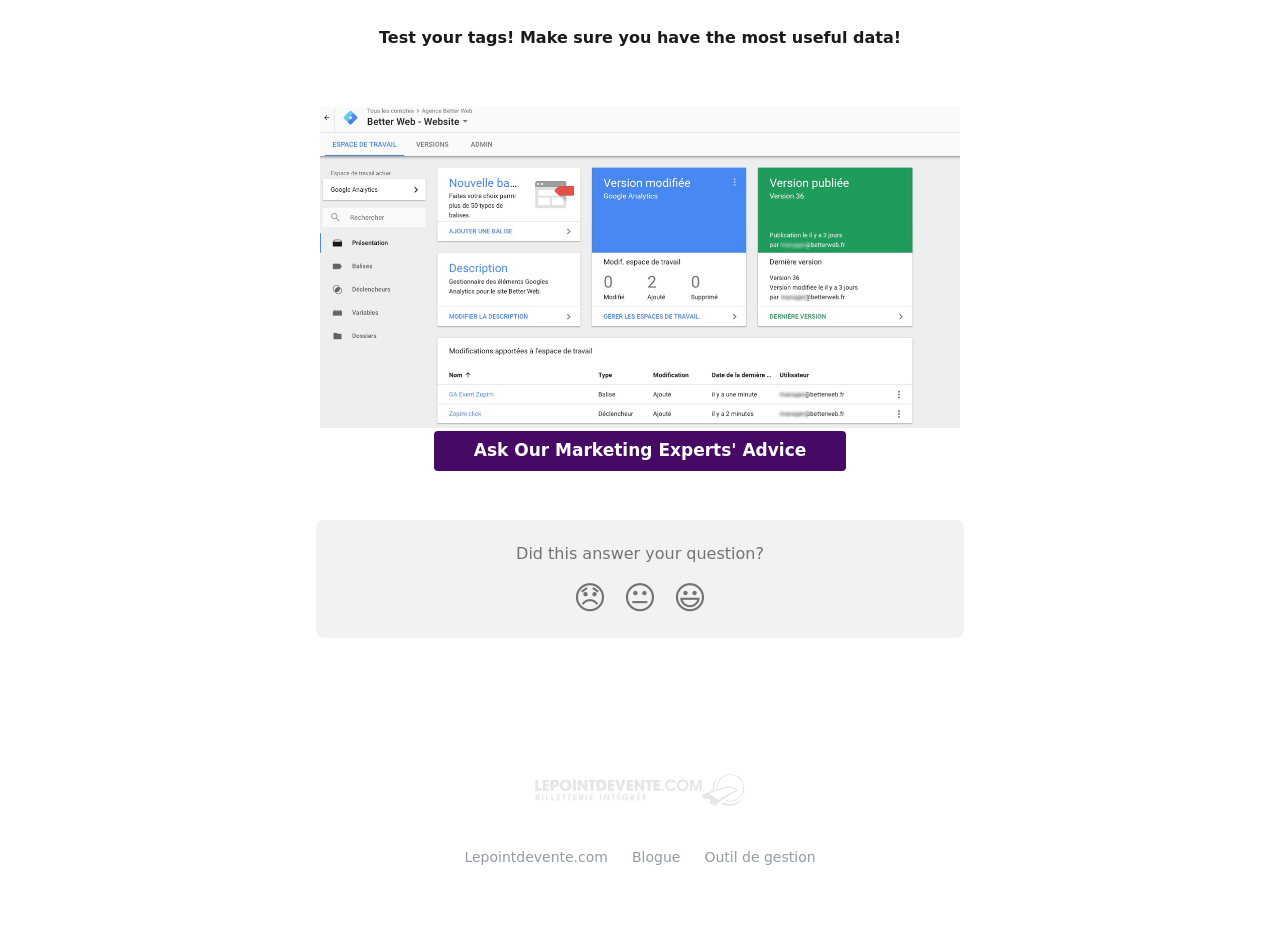Reply to the question with a single word or phrase:
What is the purpose of the webpage?

Test tags